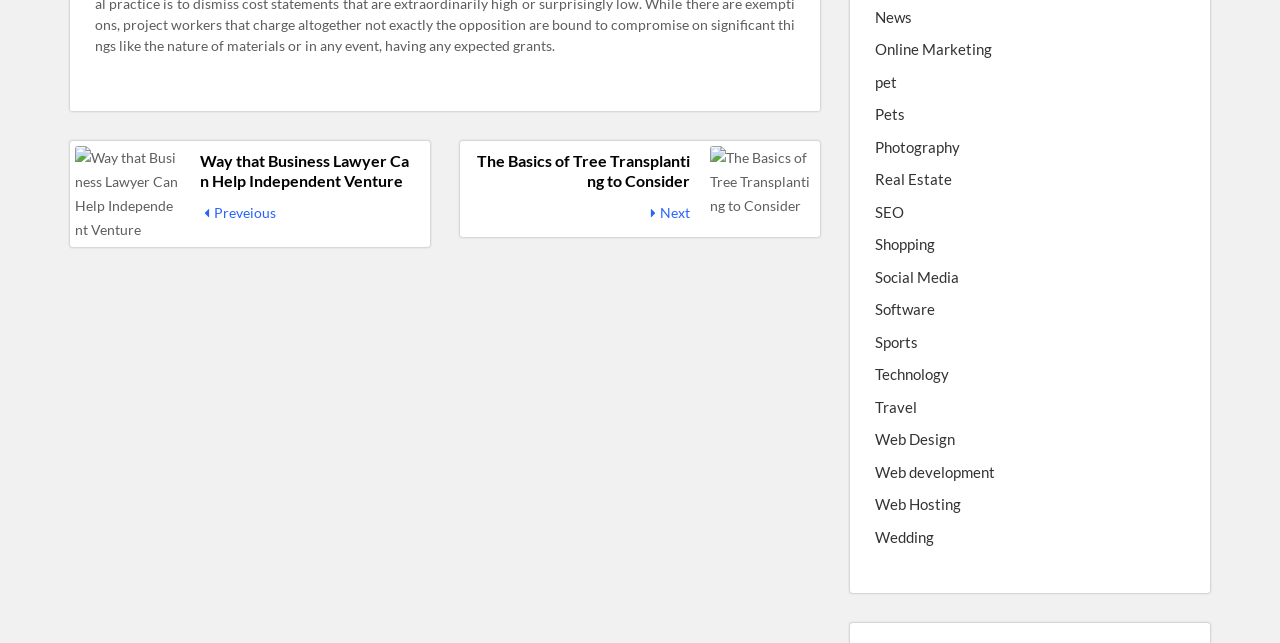Please identify the bounding box coordinates of the element I need to click to follow this instruction: "Navigate to the photography page".

[0.684, 0.211, 0.75, 0.246]